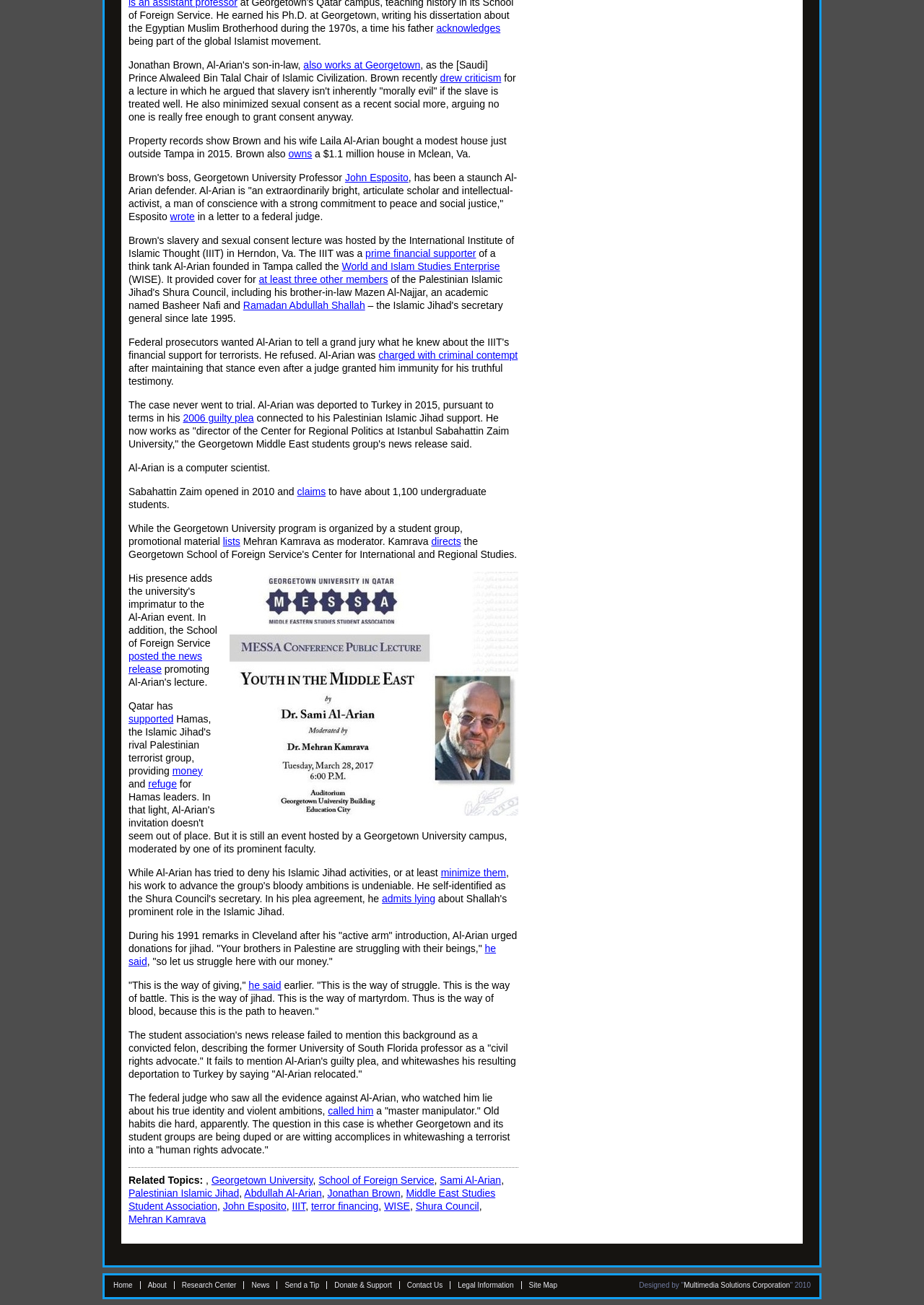Provide the bounding box coordinates in the format (top-left x, top-left y, bottom-right x, bottom-right y). All values are floating point numbers between 0 and 1. Determine the bounding box coordinate of the UI element described as: 2006 guilty plea

[0.198, 0.316, 0.275, 0.325]